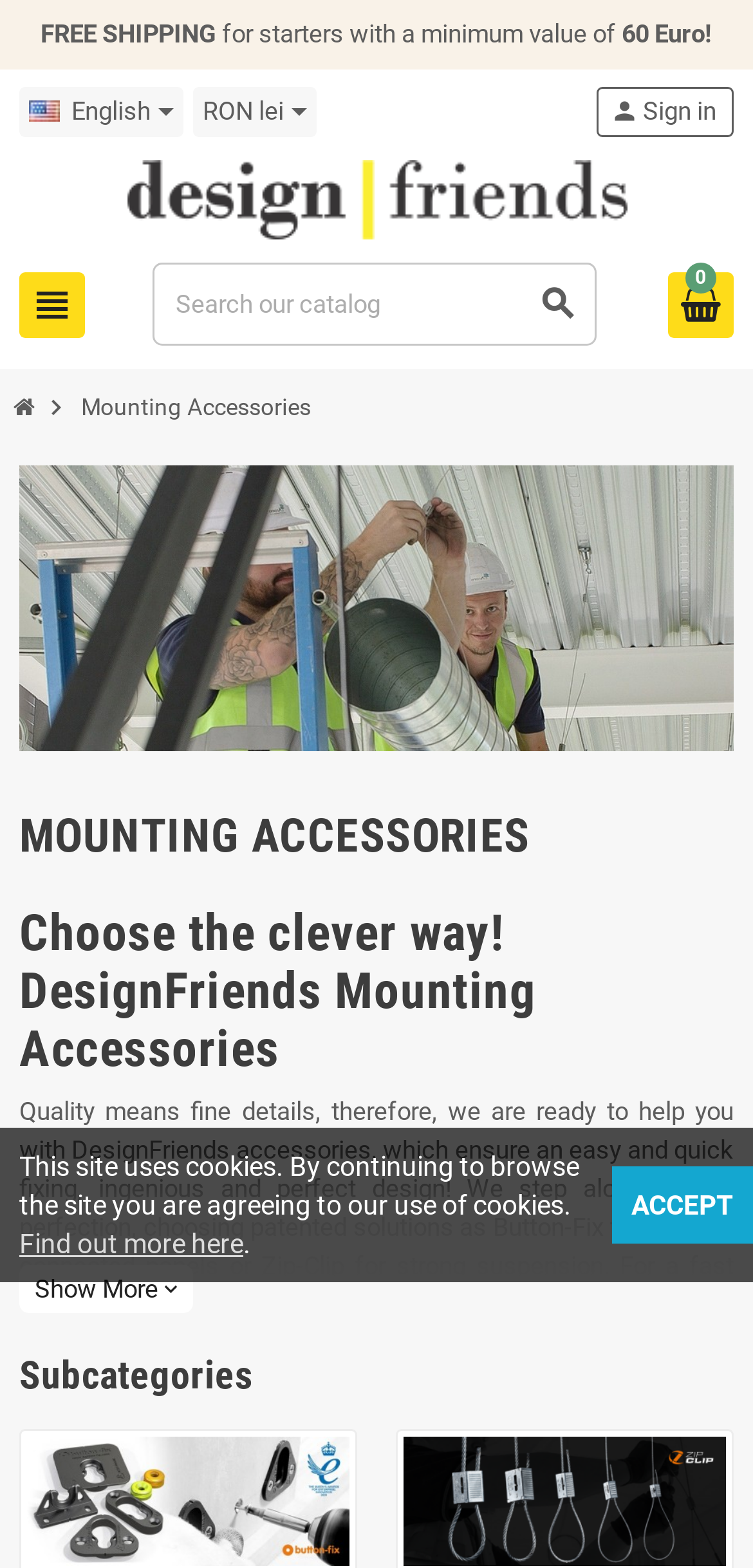Identify the bounding box coordinates for the UI element mentioned here: "Accept". Provide the coordinates as four float values between 0 and 1, i.e., [left, top, right, bottom].

[0.813, 0.744, 1.0, 0.793]